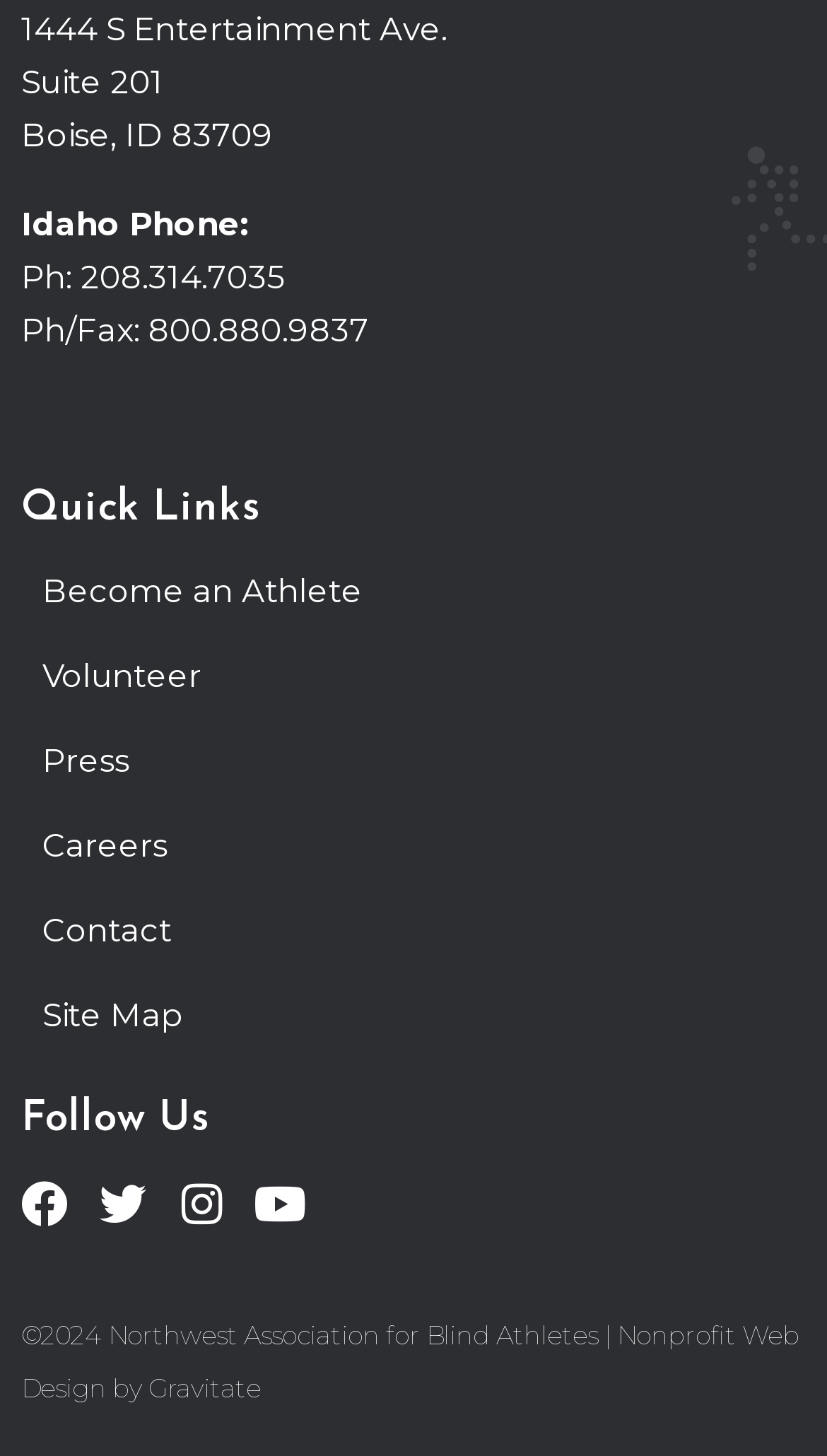How many links are there in the top navigation menu?
Look at the screenshot and provide an in-depth answer.

I counted the number of links in the top navigation menu, which are 'Volunteer', 'Press', 'Careers', 'Contact', and 'Site Map'.